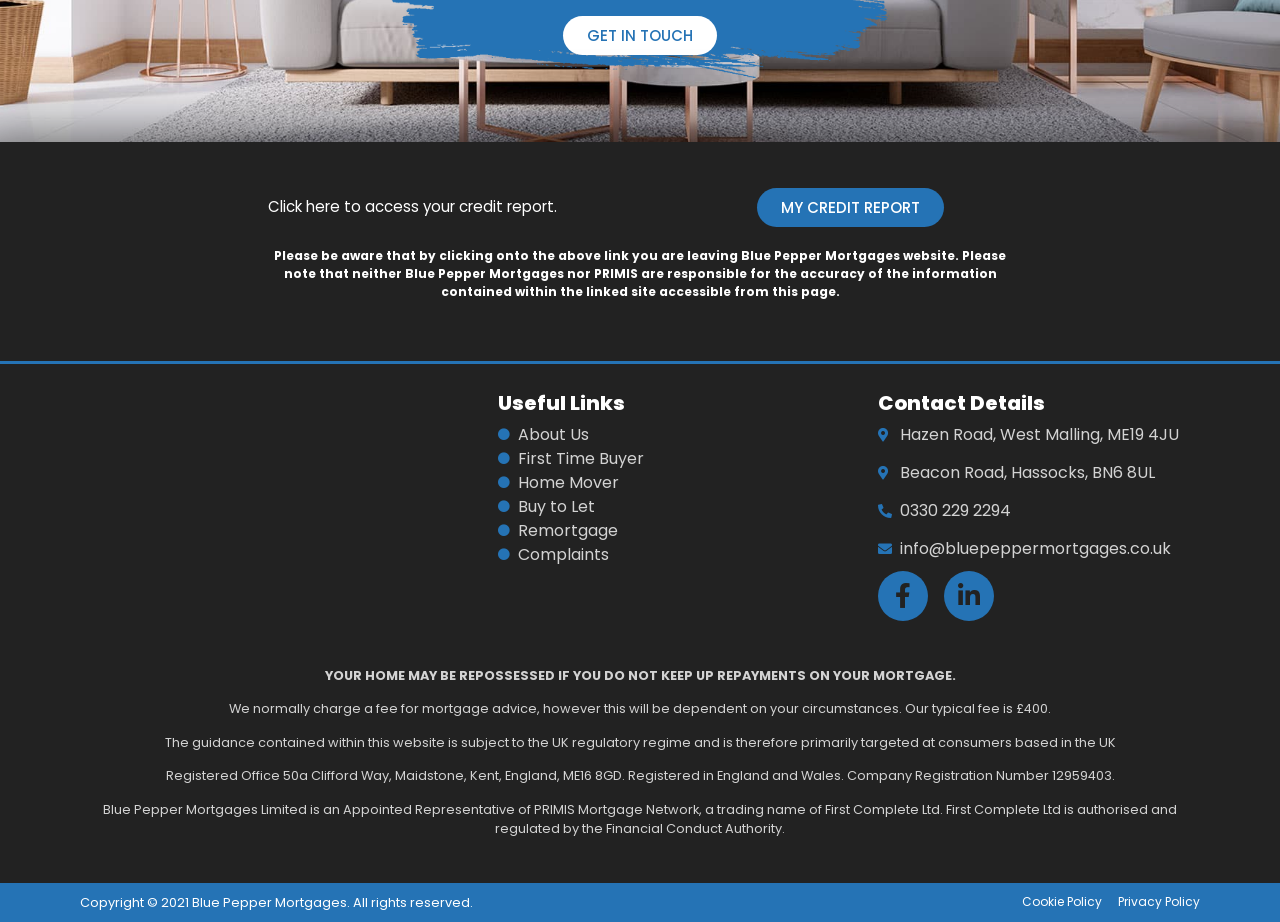Bounding box coordinates are specified in the format (top-left x, top-left y, bottom-right x, bottom-right y). All values are floating point numbers bounded between 0 and 1. Please provide the bounding box coordinate of the region this sentence describes: About Us

[0.389, 0.458, 0.641, 0.484]